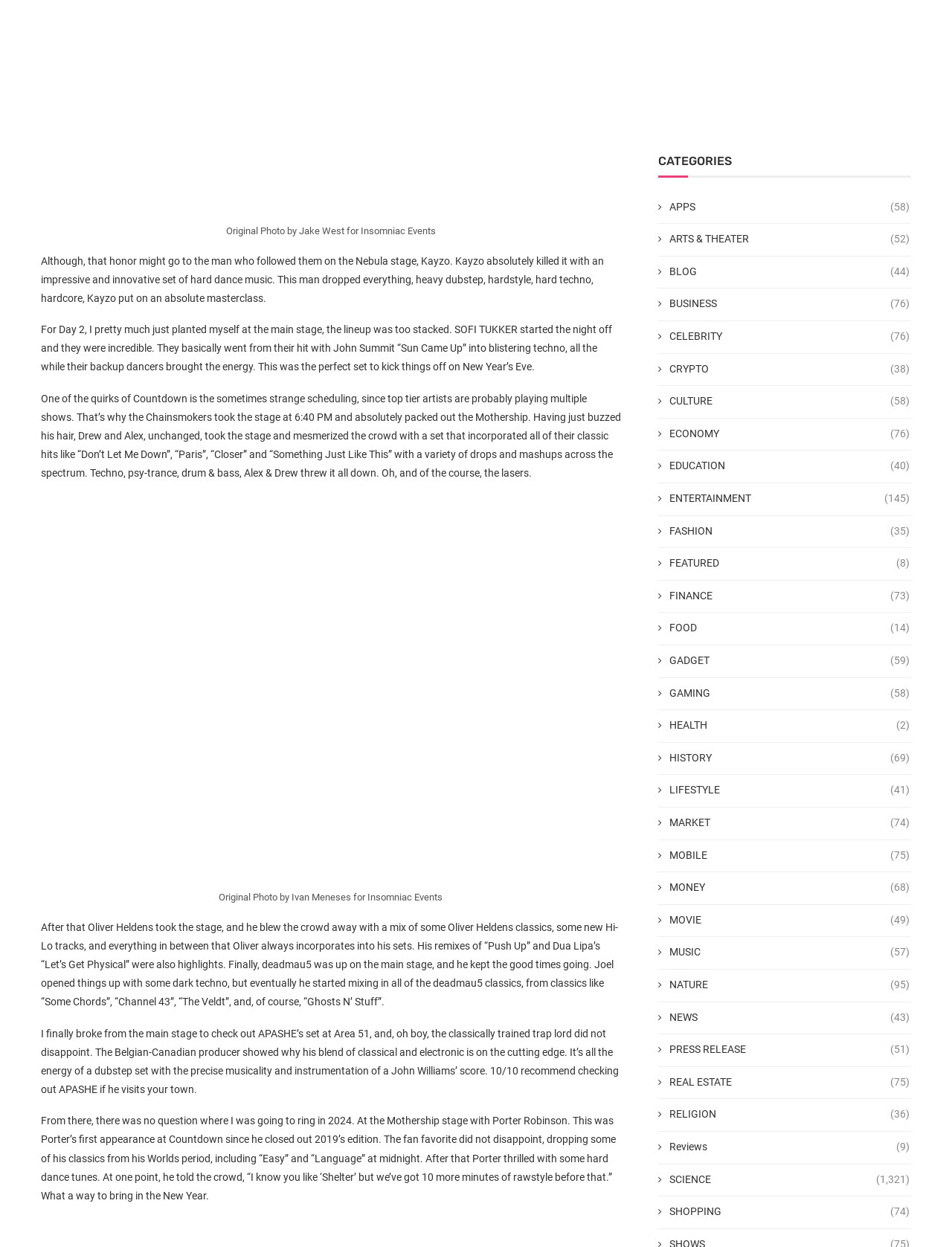What is the name of the event described in the article?
Using the picture, provide a one-word or short phrase answer.

Countdown